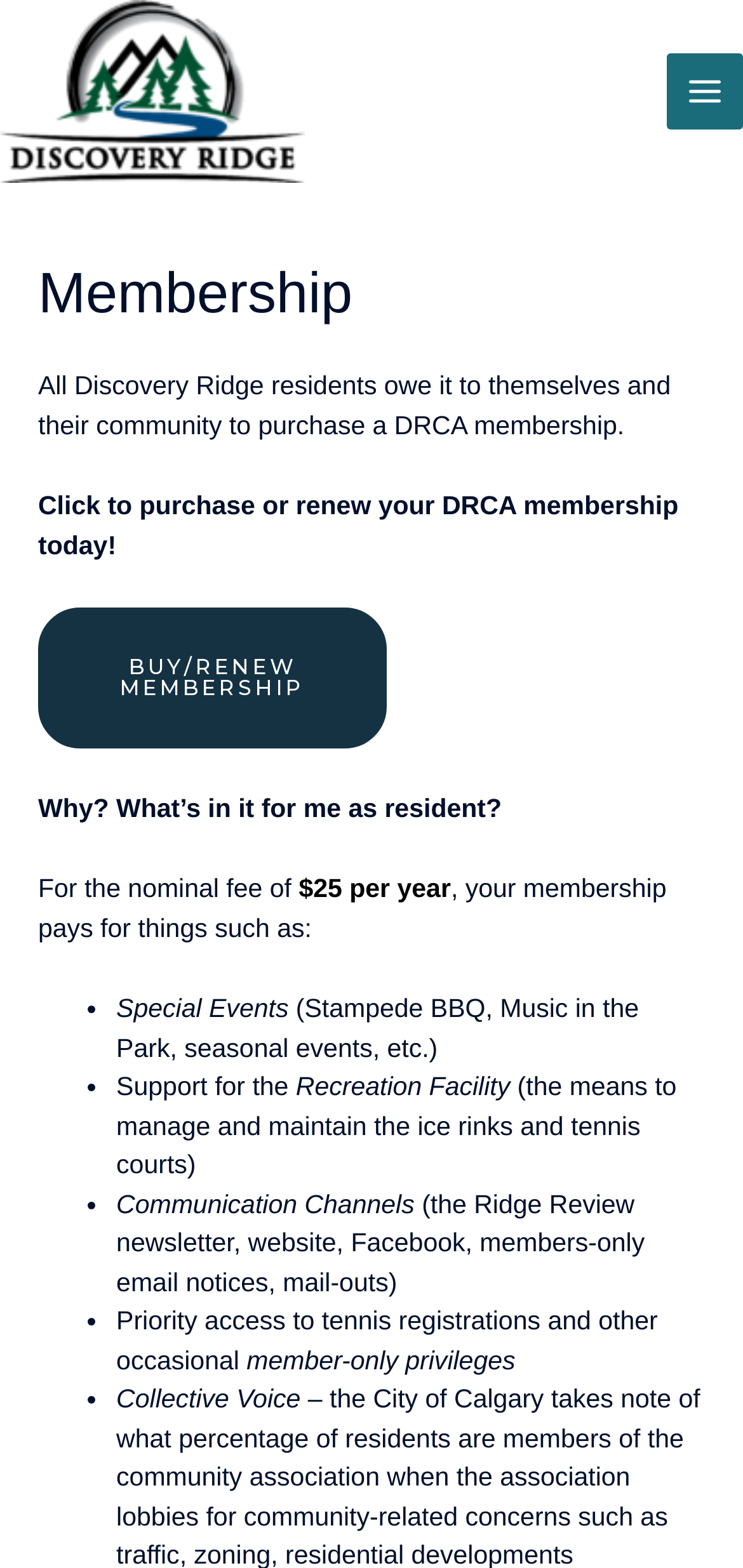How much does a DRCA membership cost per year?
Could you please answer the question thoroughly and with as much detail as possible?

The cost of a DRCA membership per year can be found in the text on the page, which says 'For the nominal fee of $25 per year, your membership pays for things such as...'. This indicates that the annual cost of a membership is $25.